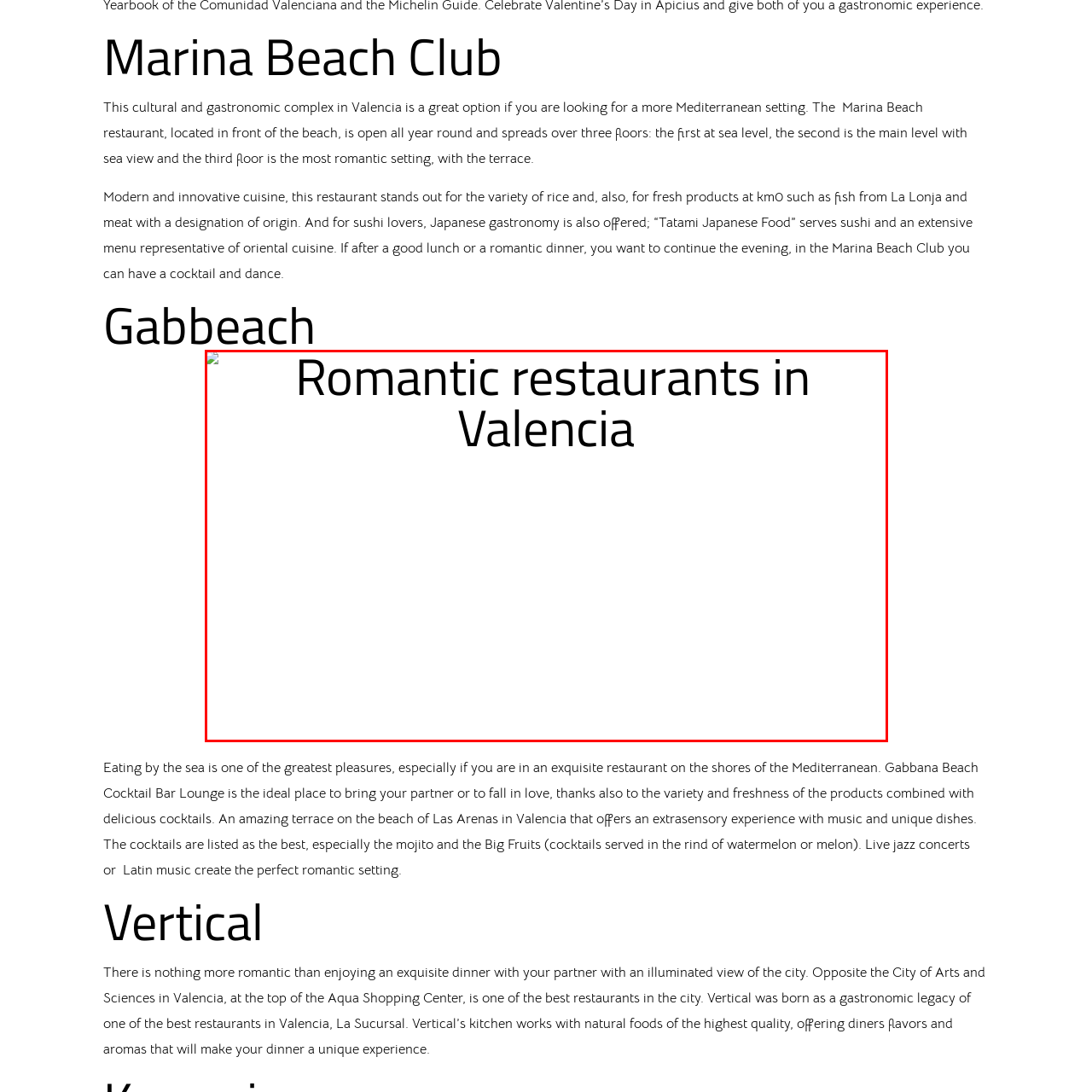Inspect the image surrounded by the red border and give a one-word or phrase answer to the question:
What is the location of these restaurants?

Valencia